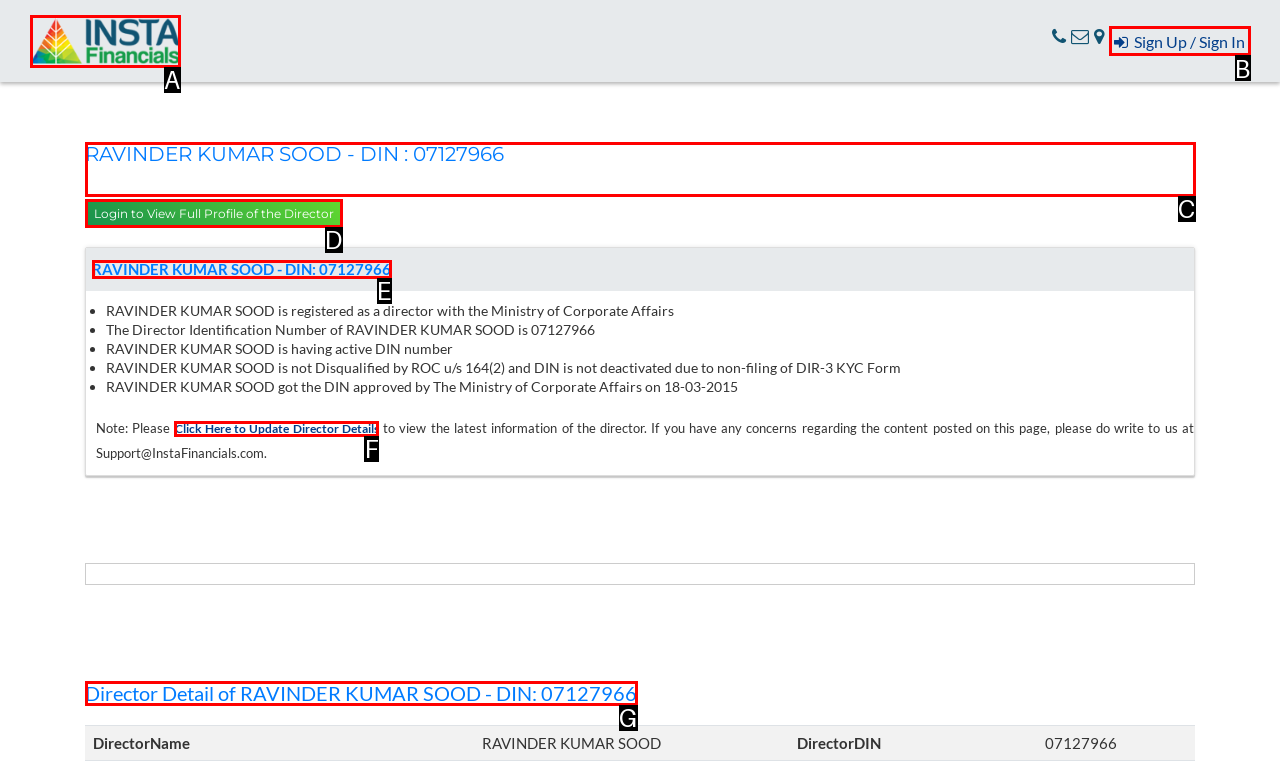Identify the HTML element that corresponds to the description: Sign Up / Sign In
Provide the letter of the matching option from the given choices directly.

B